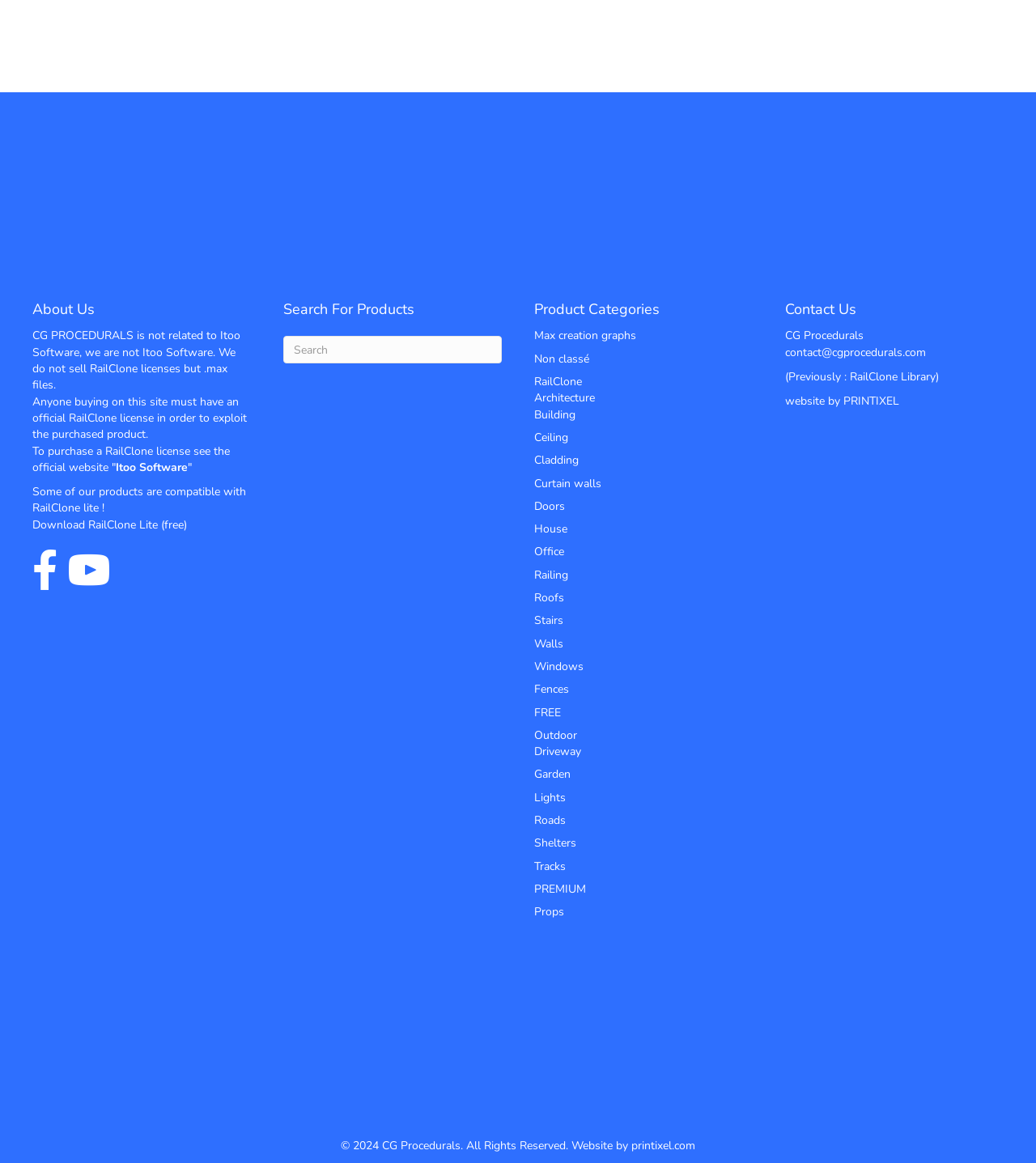Extract the bounding box coordinates for the UI element described by the text: "Ceiling". The coordinates should be in the form of [left, top, right, bottom] with values between 0 and 1.

[0.516, 0.369, 0.548, 0.383]